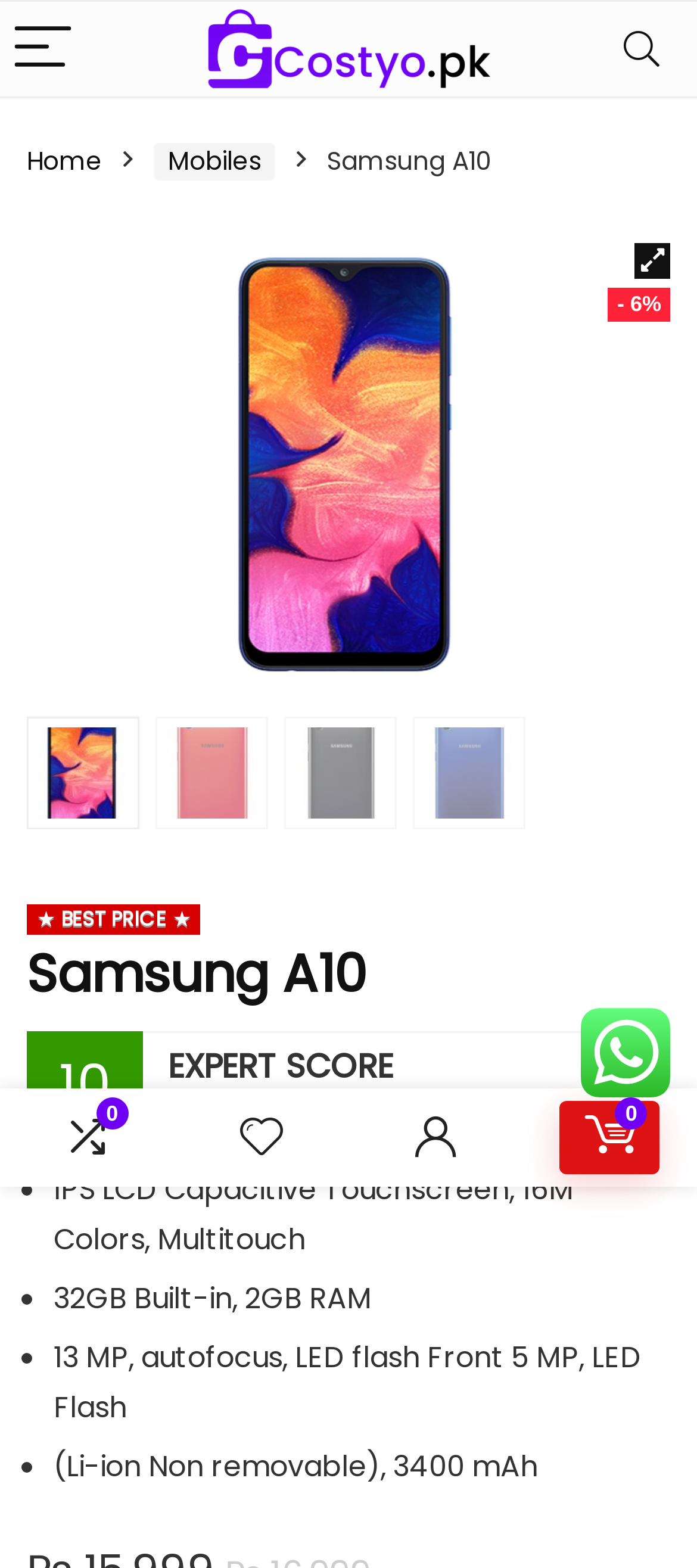Give a one-word or short-phrase answer to the following question: 
What is the price of Samsung Galaxy A10 in Pakistan?

Rs. 21,999